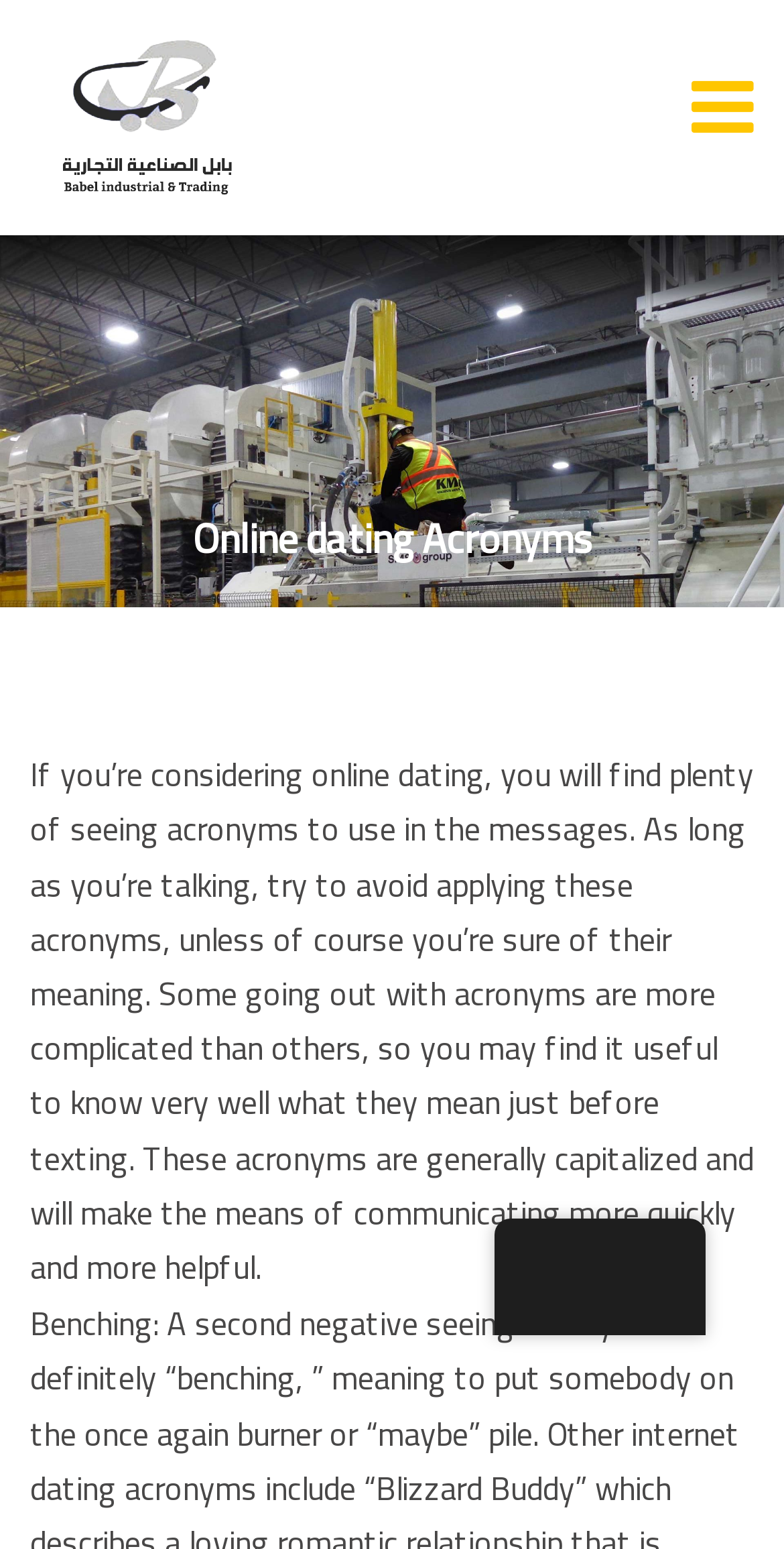Locate the UI element described by English العربية English in the provided webpage screenshot. Return the bounding box coordinates in the format (top-left x, top-left y, bottom-right x, bottom-right y), ensuring all values are between 0 and 1.

[0.631, 0.787, 0.9, 0.862]